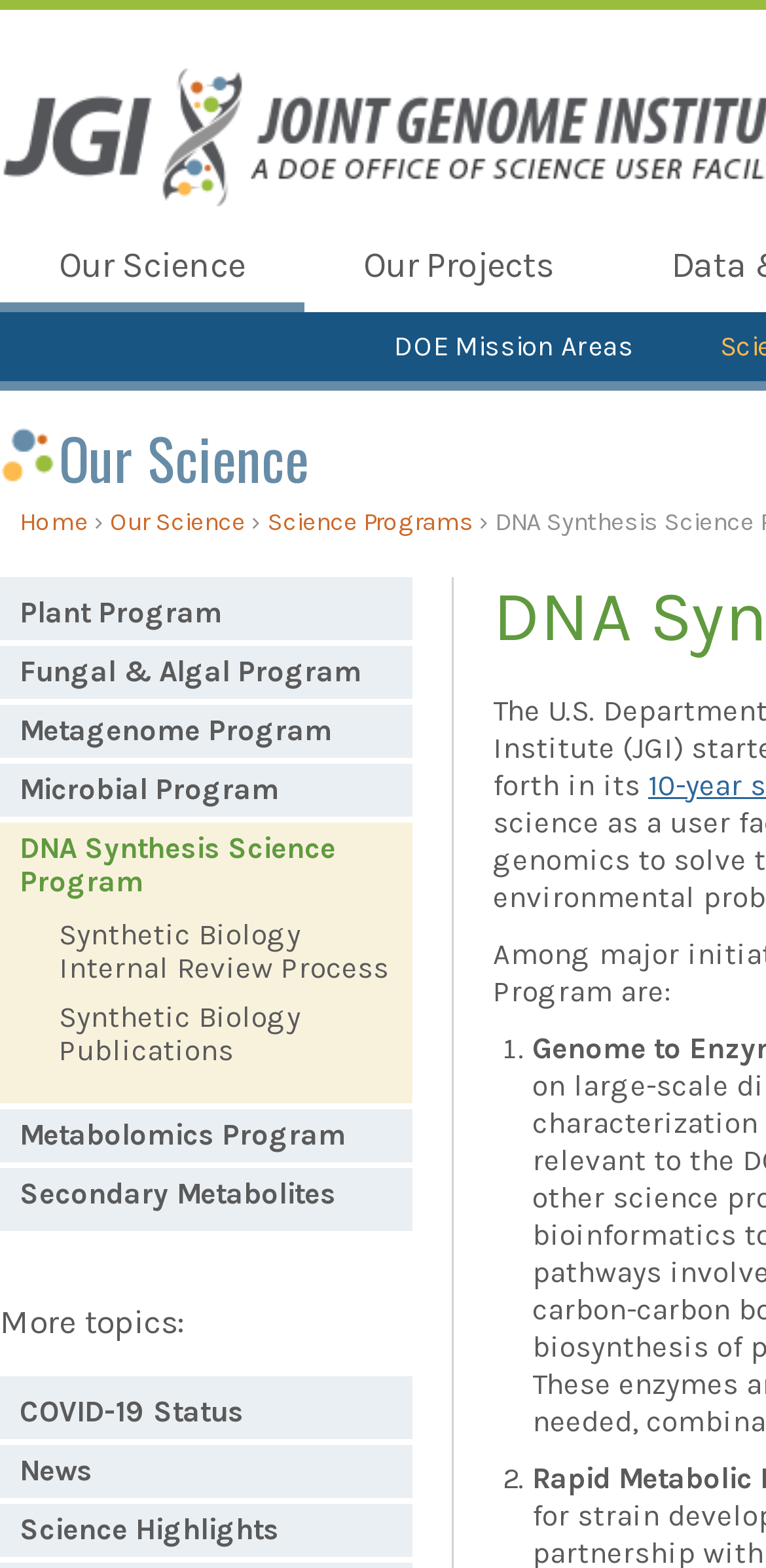Identify the bounding box of the UI element described as follows: "Fungal & Algal Program". Provide the coordinates as four float numbers in the range of 0 to 1 [left, top, right, bottom].

[0.026, 0.418, 0.513, 0.439]